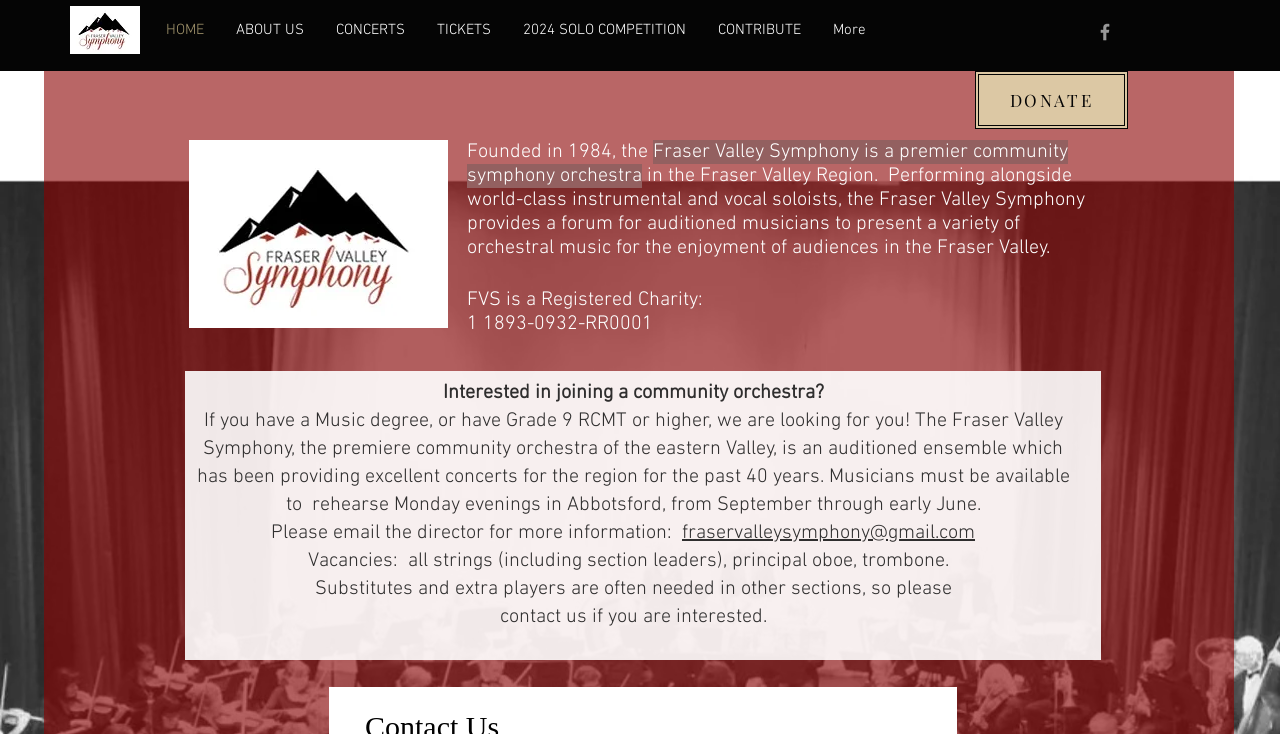Provide the bounding box coordinates of the section that needs to be clicked to accomplish the following instruction: "Check the Fraser Valley Symphony's Facebook page."

[0.855, 0.029, 0.872, 0.059]